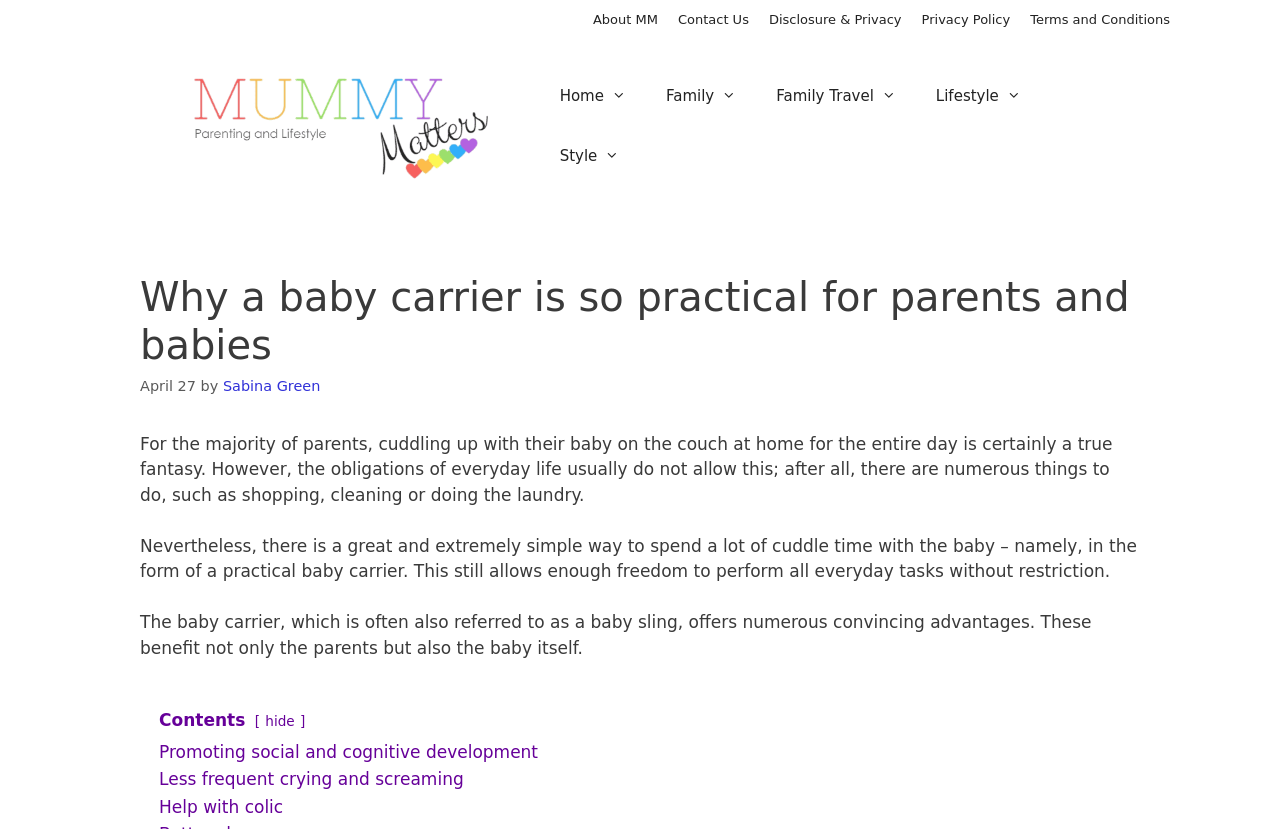What is the date of the article?
Please respond to the question with a detailed and well-explained answer.

I found the date of the article by looking at the time element, which contains the text 'April 27'. This suggests that the article was published on April 27.